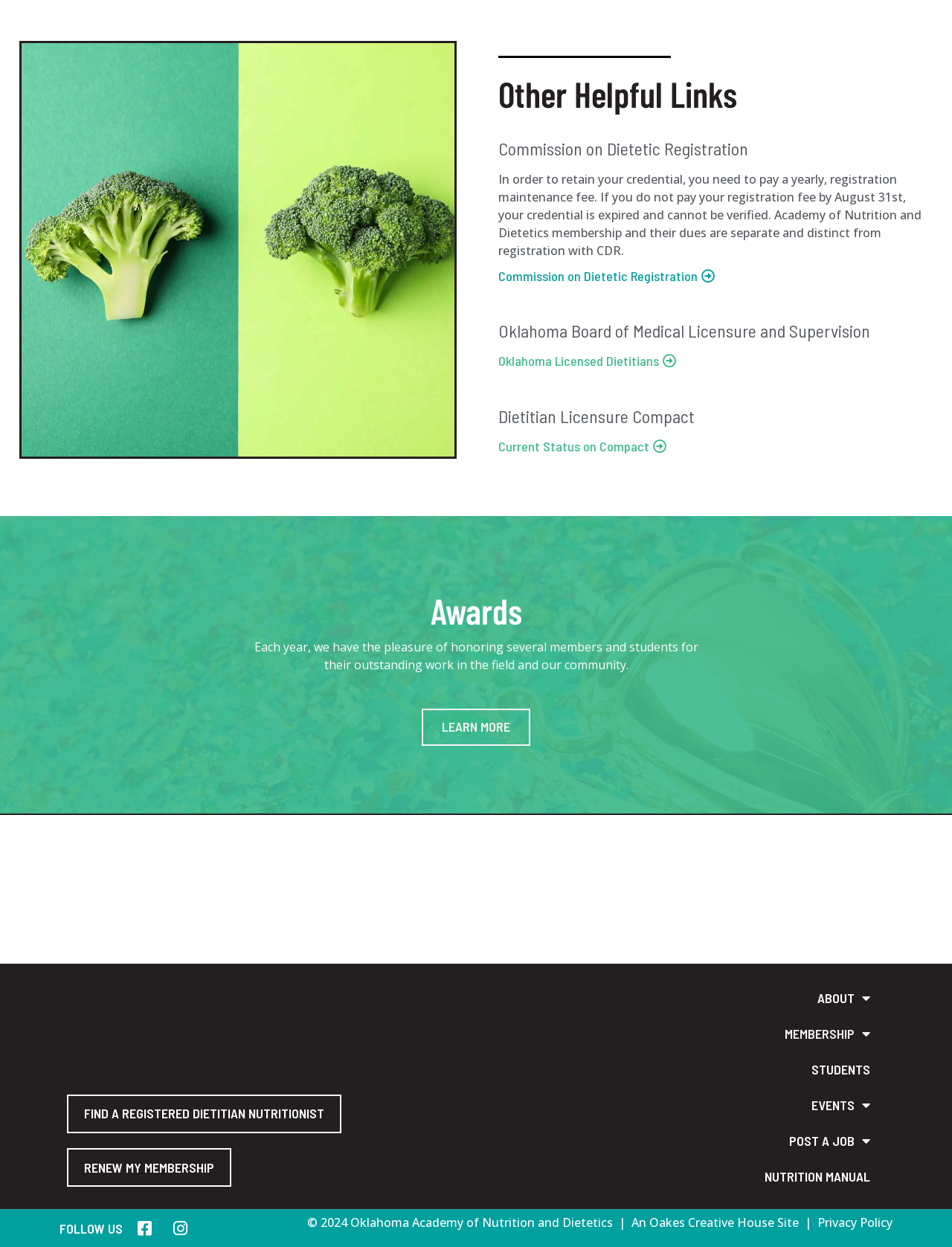Find the bounding box coordinates of the clickable area that will achieve the following instruction: "Renew my membership".

[0.07, 0.921, 0.243, 0.952]